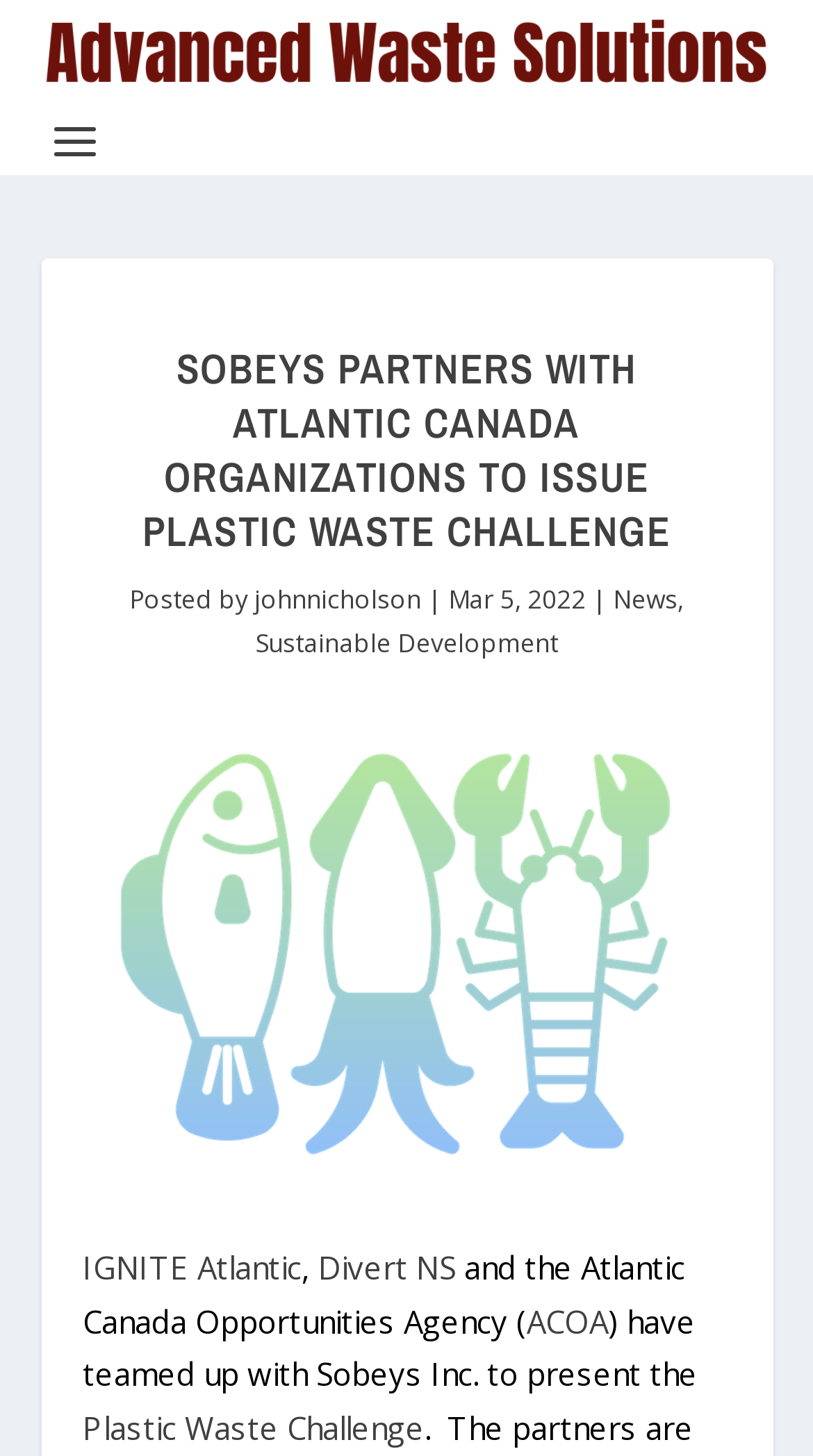Please identify the bounding box coordinates of the clickable area that will fulfill the following instruction: "Visit johnnicholson's profile". The coordinates should be in the format of four float numbers between 0 and 1, i.e., [left, top, right, bottom].

[0.313, 0.4, 0.518, 0.424]